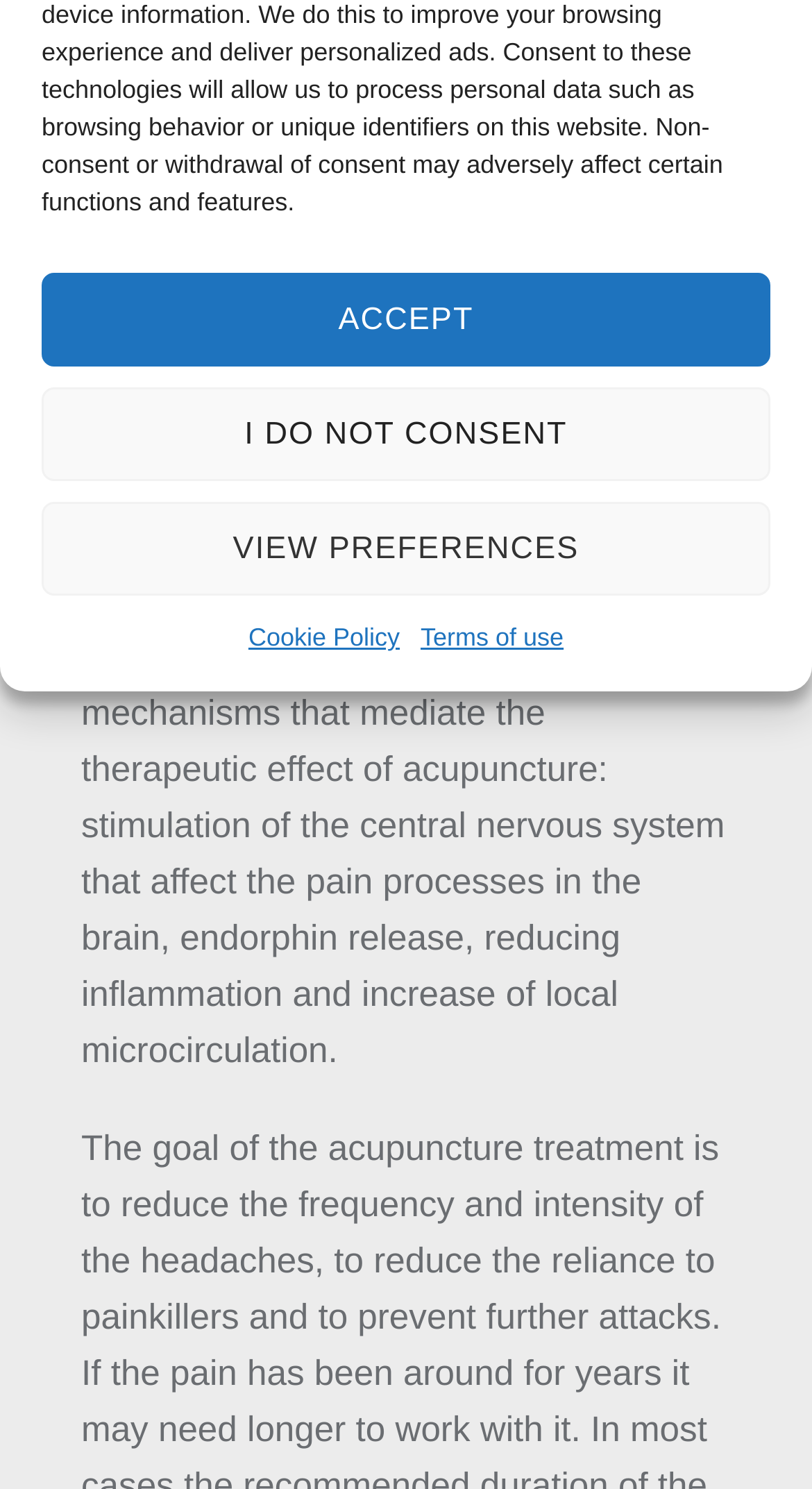Return the bounding box coordinates of the UI element that corresponds to this description: "Terms of use". The coordinates must be given as four float numbers in the range of 0 and 1, [left, top, right, bottom].

[0.518, 0.414, 0.694, 0.443]